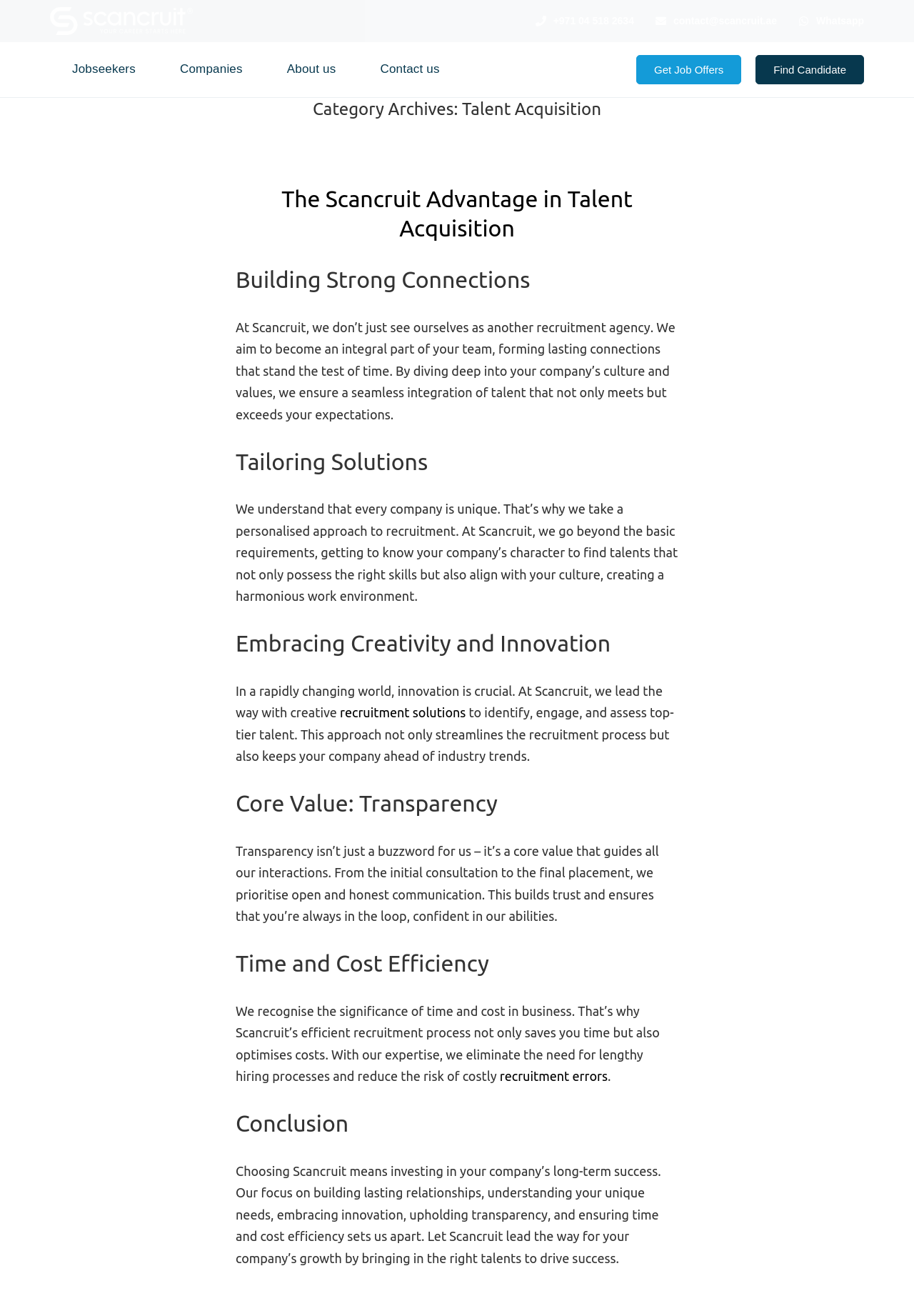What is the focus of Scancruit's recruitment process?
Provide a short answer using one word or a brief phrase based on the image.

Talent Acquisition